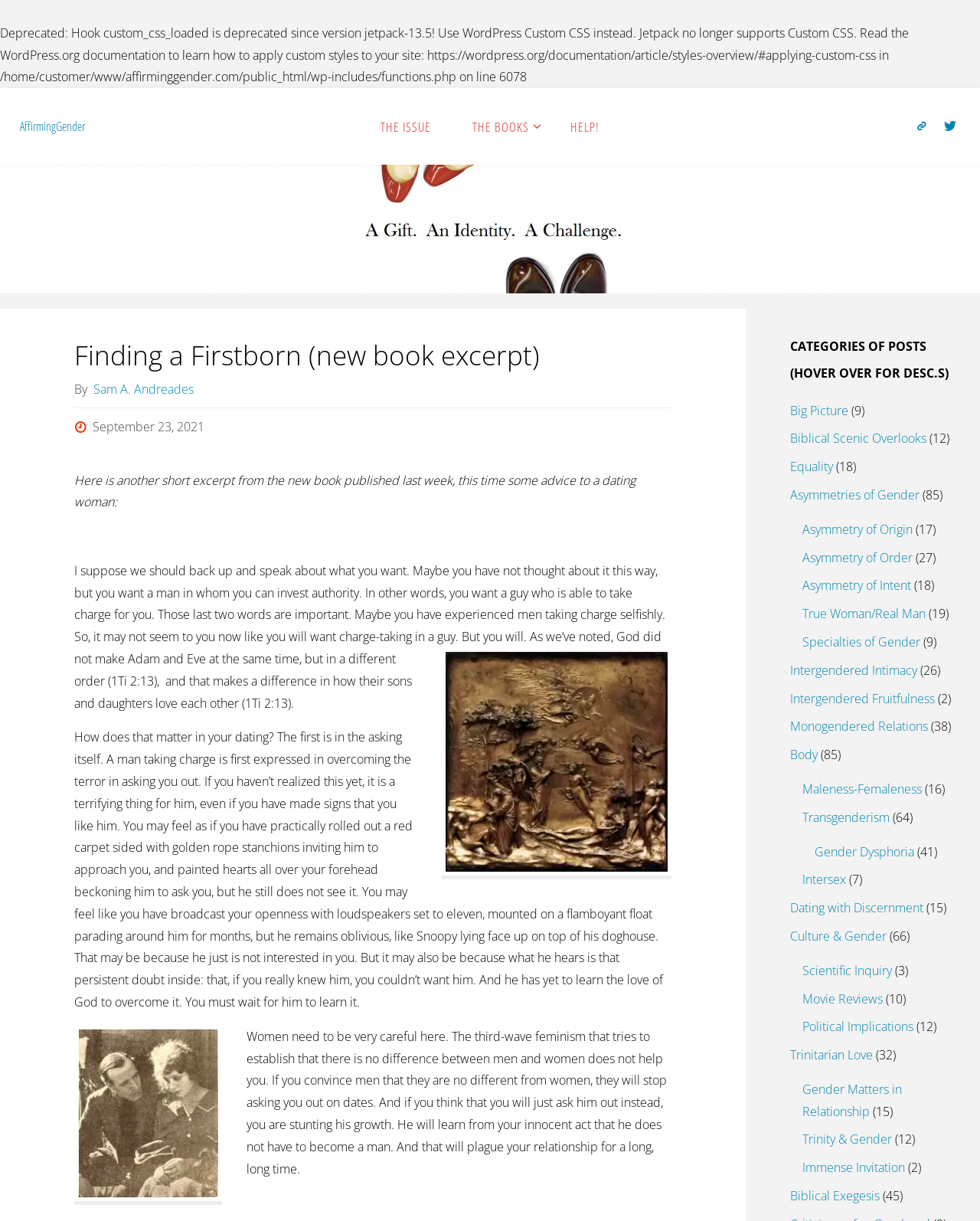Determine the bounding box coordinates for the area that should be clicked to carry out the following instruction: "Learn about 'Asymmetry of Origin'".

[0.819, 0.426, 0.931, 0.44]